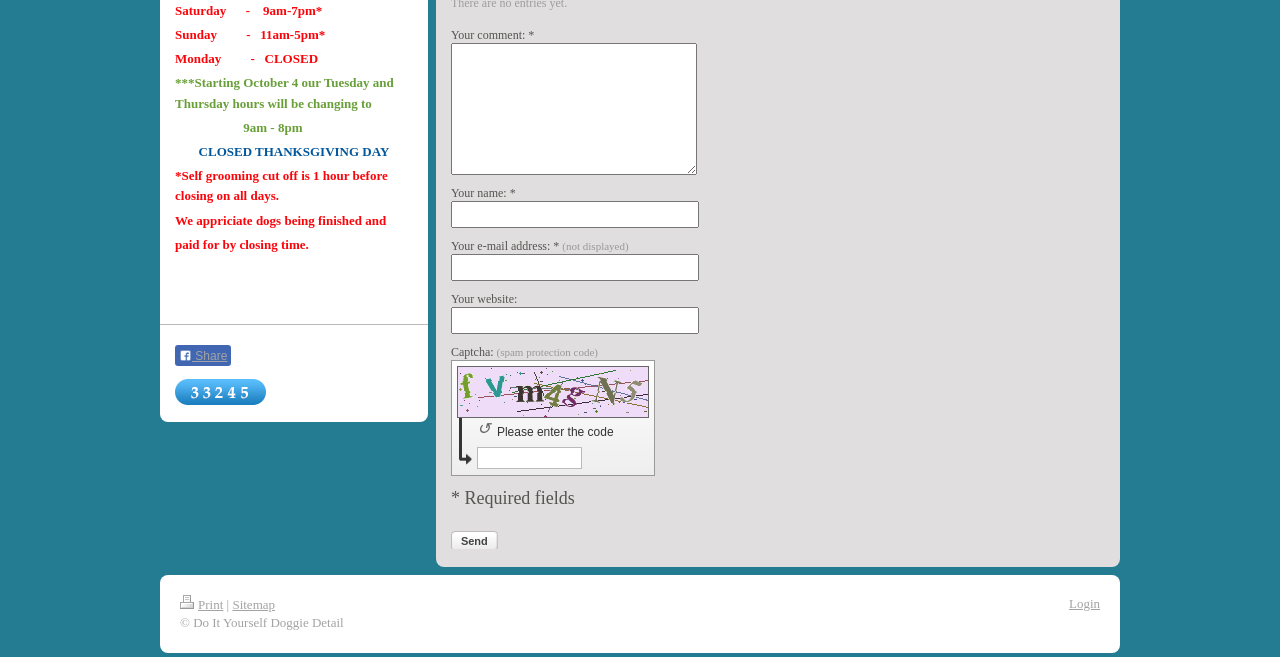Please find and report the bounding box coordinates of the element to click in order to perform the following action: "Click on the 'Cricket' link". The coordinates should be expressed as four float numbers between 0 and 1, in the format [left, top, right, bottom].

None